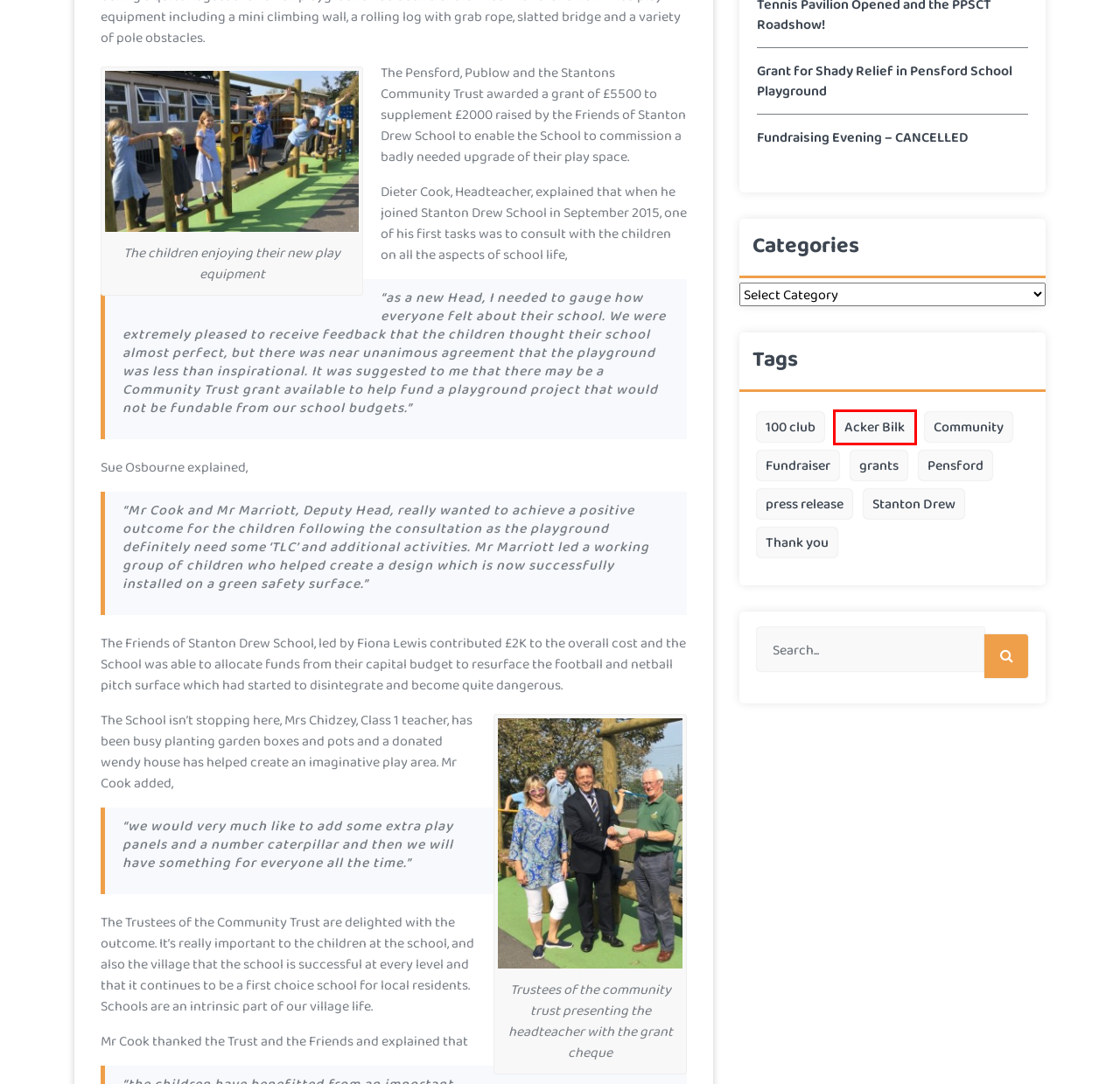Evaluate the webpage screenshot and identify the element within the red bounding box. Select the webpage description that best fits the new webpage after clicking the highlighted element. Here are the candidates:
A. 100 club – Pensford Publow and The Stantons Community Trust
B. press release – Pensford Publow and The Stantons Community Trust
C. Community – Pensford Publow and The Stantons Community Trust
D. Fundraising Evening – CANCELLED – Pensford Publow and The Stantons Community Trust
E. Fundraiser – Pensford Publow and The Stantons Community Trust
F. Acker Bilk – Pensford Publow and The Stantons Community Trust
G. Stanton Drew – Pensford Publow and The Stantons Community Trust
H. Pensford – Pensford Publow and The Stantons Community Trust

F